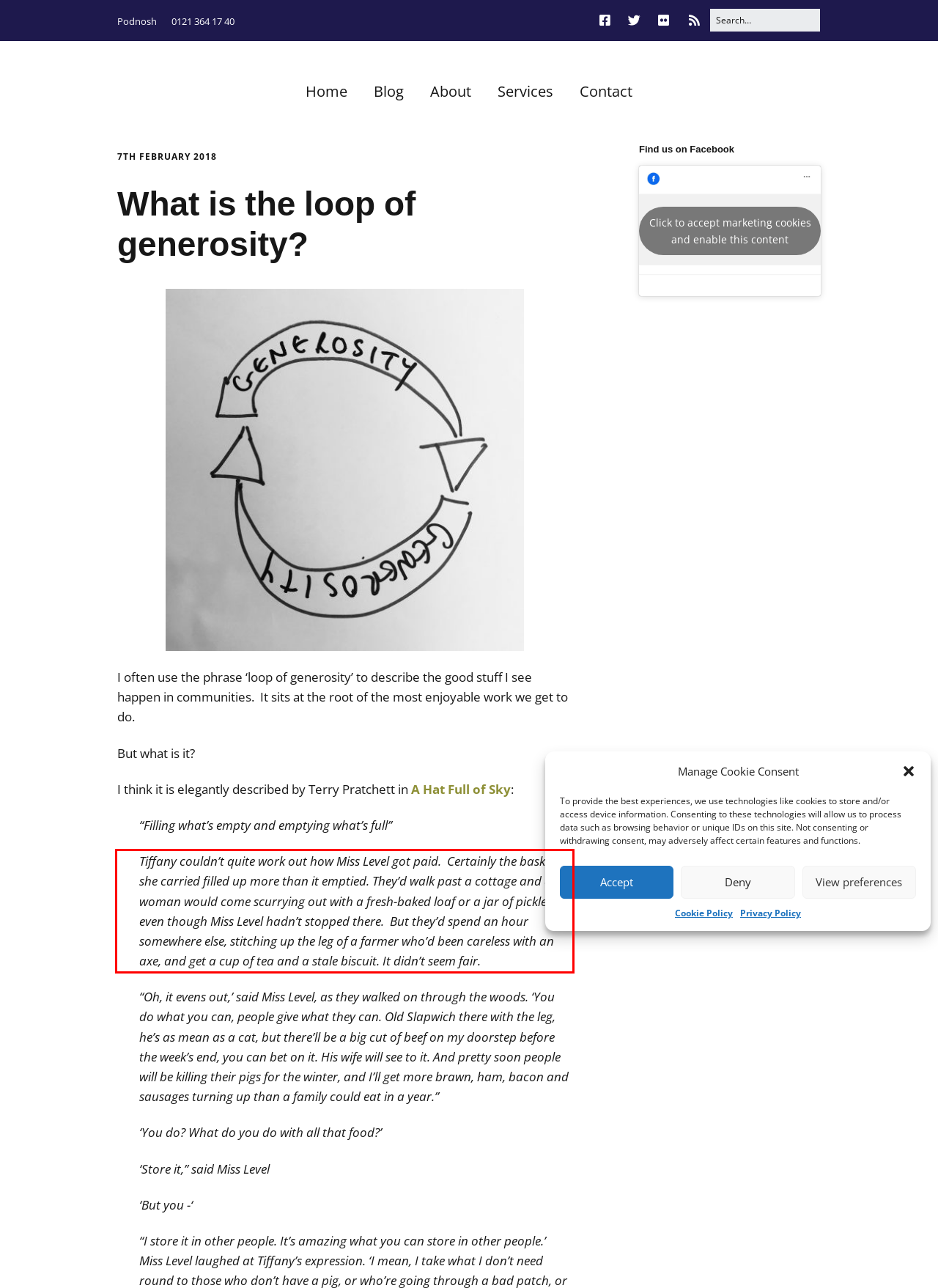You have a screenshot of a webpage, and there is a red bounding box around a UI element. Utilize OCR to extract the text within this red bounding box.

Tiffany couldn’t quite work out how Miss Level got paid. Certainly the basket she carried filled up more than it emptied. They’d walk past a cottage and a woman would come scurrying out with a fresh-baked loaf or a jar of pickles, even though Miss Level hadn’t stopped there. But they’d spend an hour somewhere else, stitching up the leg of a farmer who’d been careless with an axe, and get a cup of tea and a stale biscuit. It didn’t seem fair.